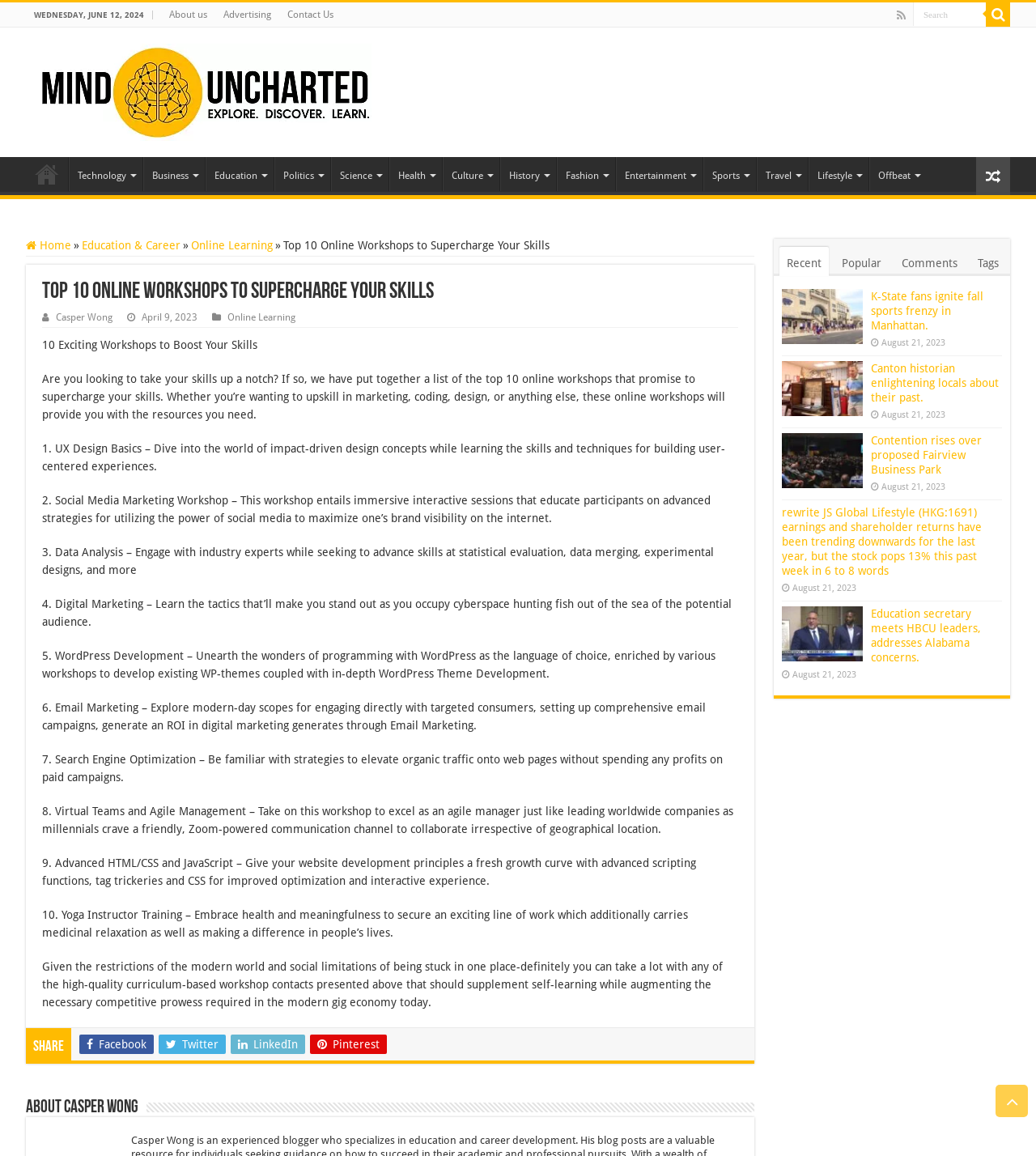Provide the bounding box coordinates for the area that should be clicked to complete the instruction: "Click on the 'Education & Career' link".

[0.079, 0.207, 0.174, 0.218]